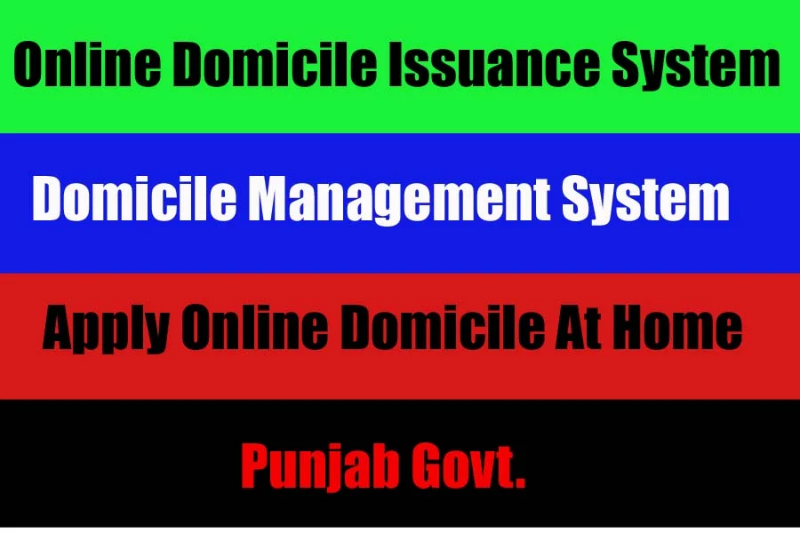What is the purpose of the system?
Please give a detailed and elaborate answer to the question based on the image.

The caption conveys that the system is designed to simplify the domicile application process for residents of Punjab, making it accessible from the comfort of their homes.